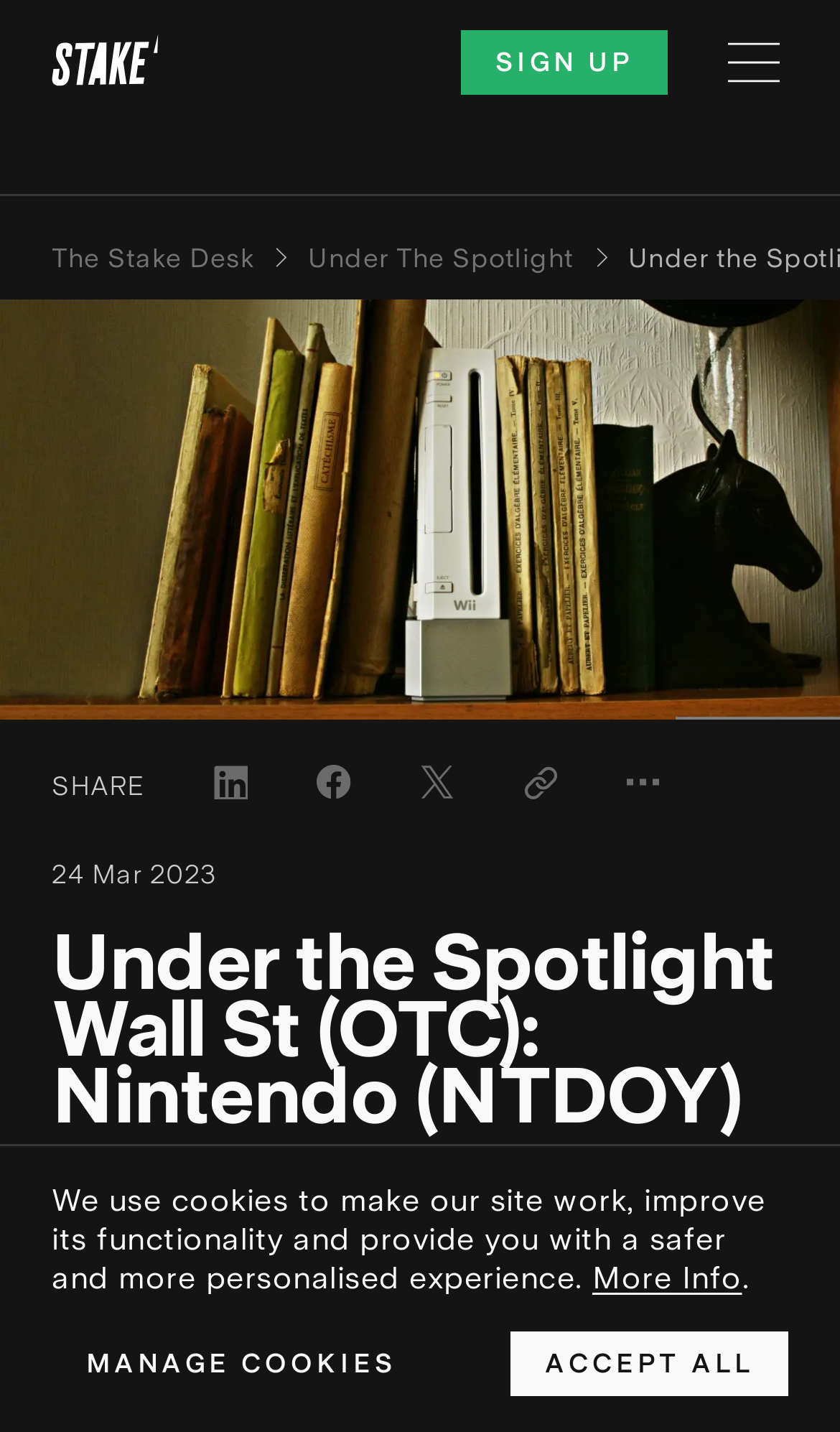Give the bounding box coordinates for the element described as: "aria-label="linkedin"".

[0.212, 0.51, 0.335, 0.582]